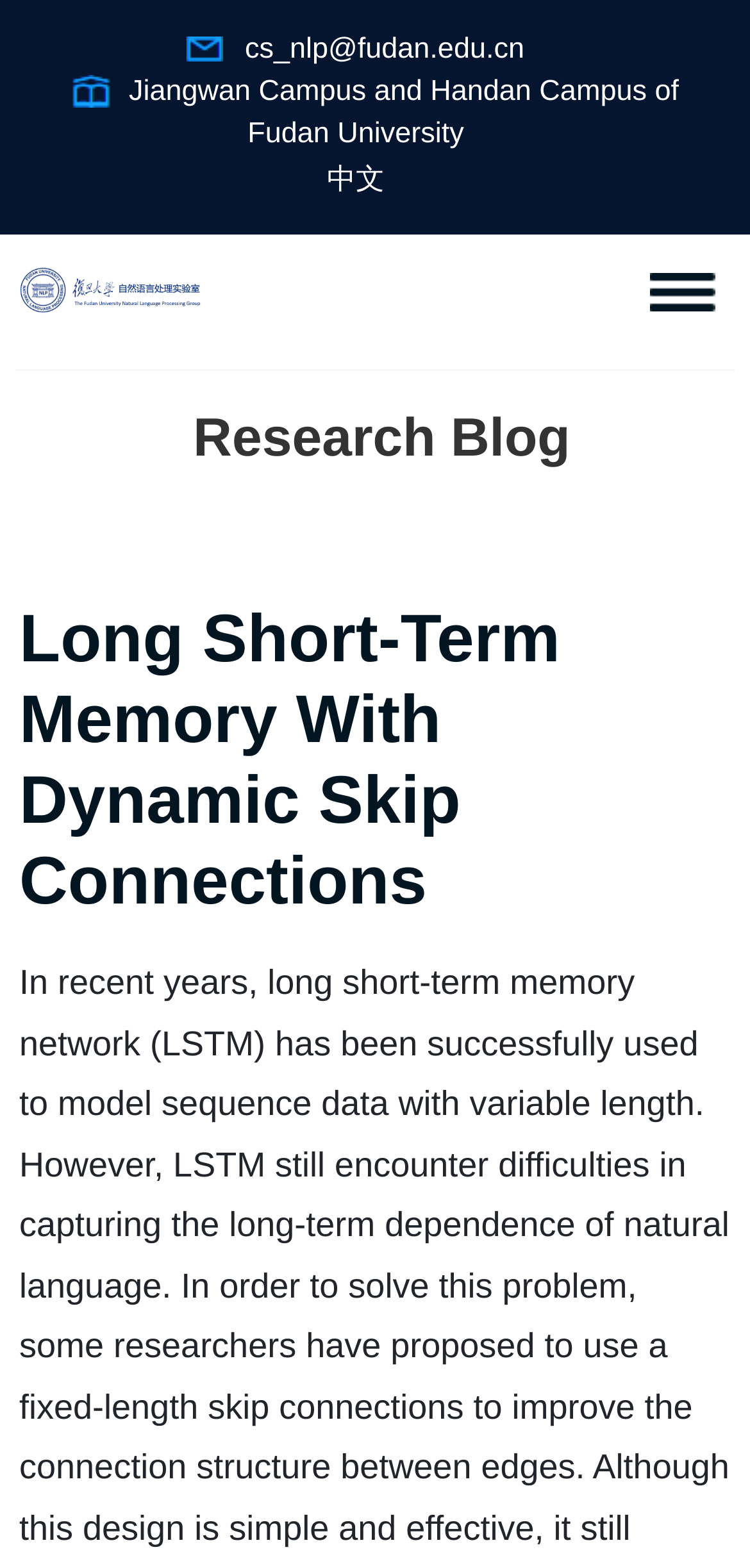Bounding box coordinates are specified in the format (top-left x, top-left y, bottom-right x, bottom-right y). All values are floating point numbers bounded between 0 and 1. Please provide the bounding box coordinate of the region this sentence describes: title="返回复旦大学自然语言处理实验室英文版首页"

[0.021, 0.168, 0.277, 0.203]